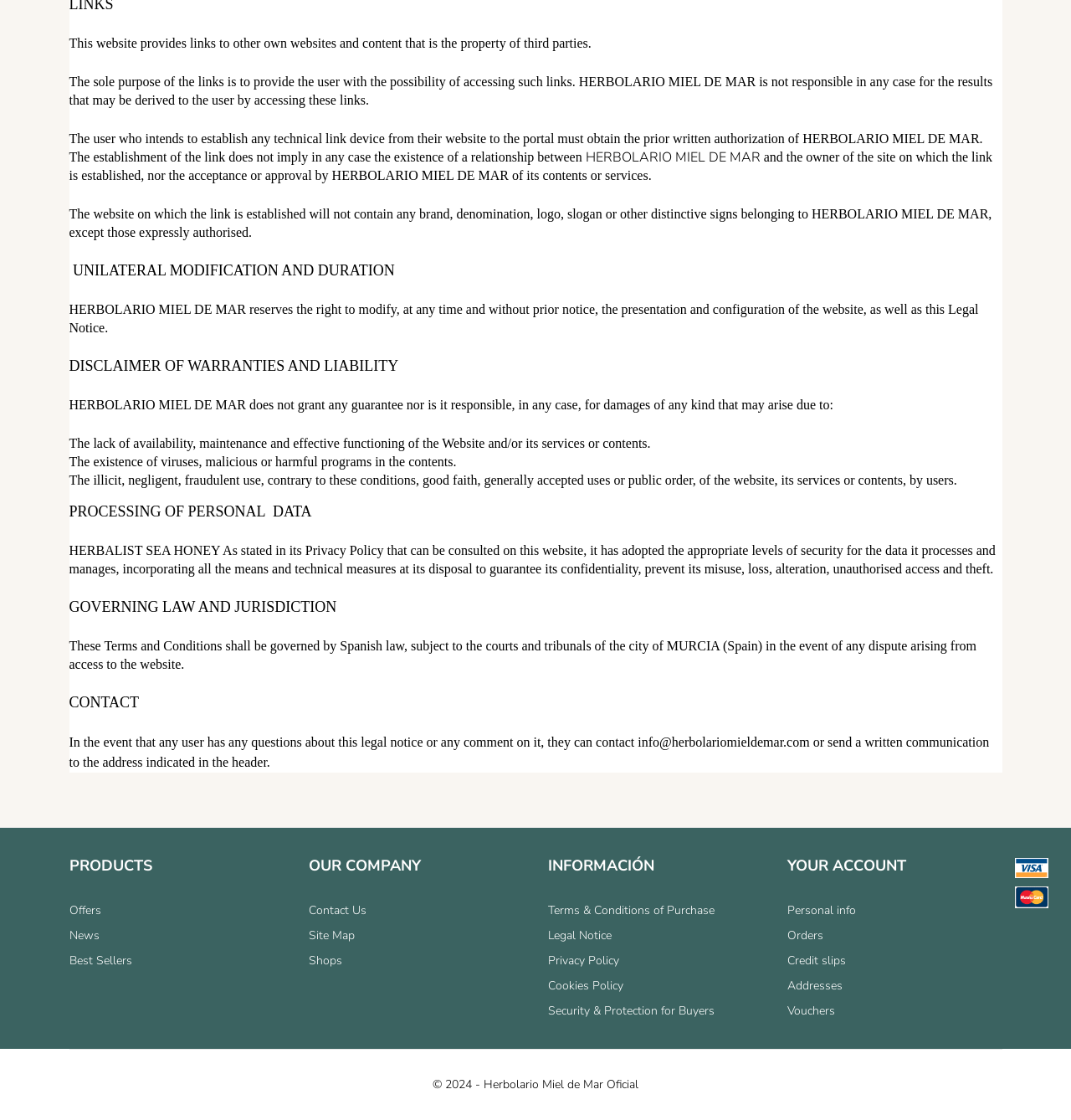Identify the bounding box coordinates necessary to click and complete the given instruction: "Click on the 'Offers' link".

[0.064, 0.805, 0.094, 0.82]